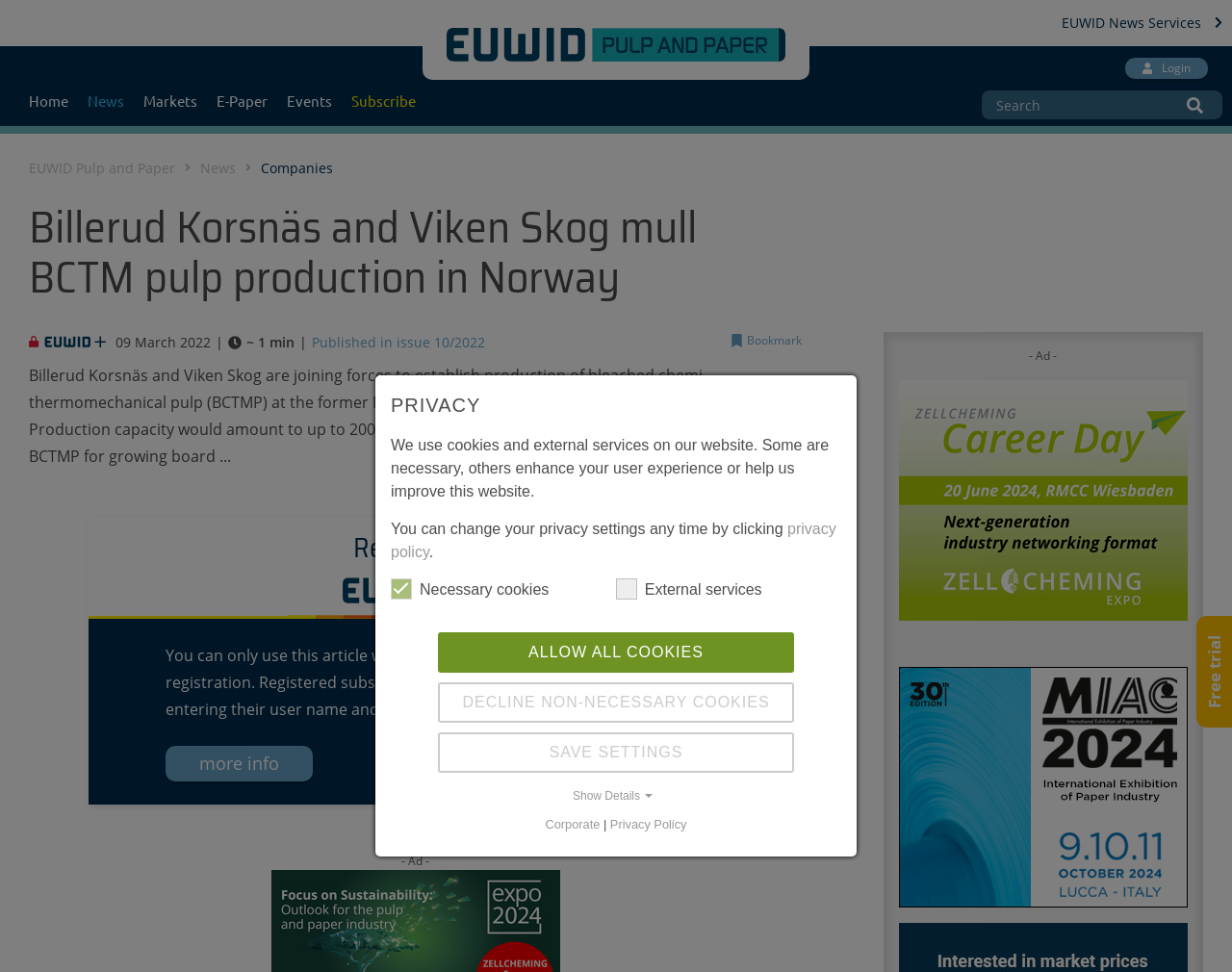With reference to the screenshot, provide a detailed response to the question below:
What is the date of the article?

The article displays a timestamp '09 March 2022' which indicates the date of the article.